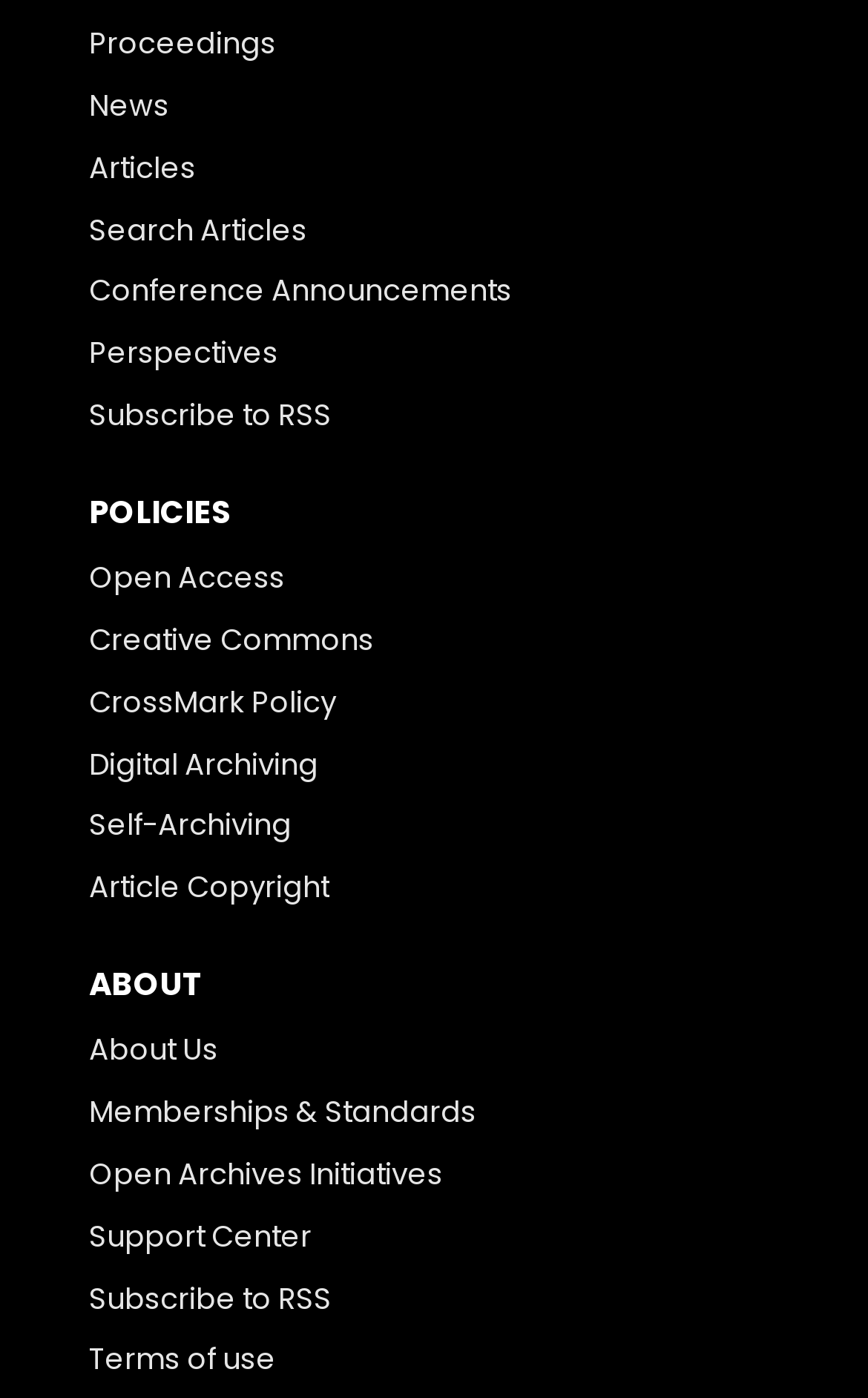How many headings are on the webpage?
Refer to the screenshot and deliver a thorough answer to the question presented.

There are two headings on the webpage, 'POLICIES' and 'ABOUT', which are located at [0.103, 0.355, 0.897, 0.379] and [0.103, 0.693, 0.897, 0.717] respectively.